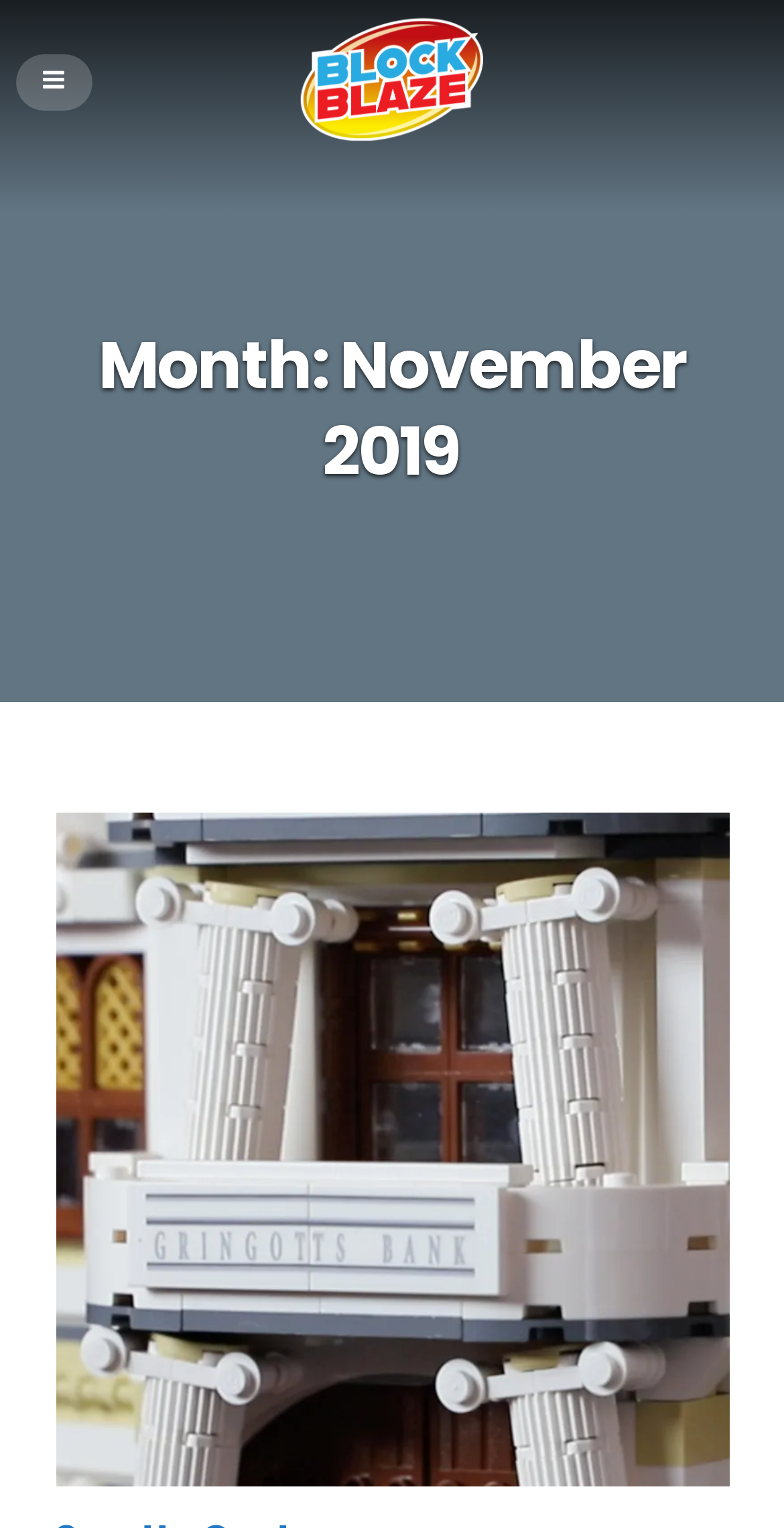Given the content of the image, can you provide a detailed answer to the question?
What is the text of the first link?

The first link is located at the top of the webpage with a bounding box of [0.383, 0.071, 0.617, 0.098]. The OCR text of this link is 'BlockBlaze'.